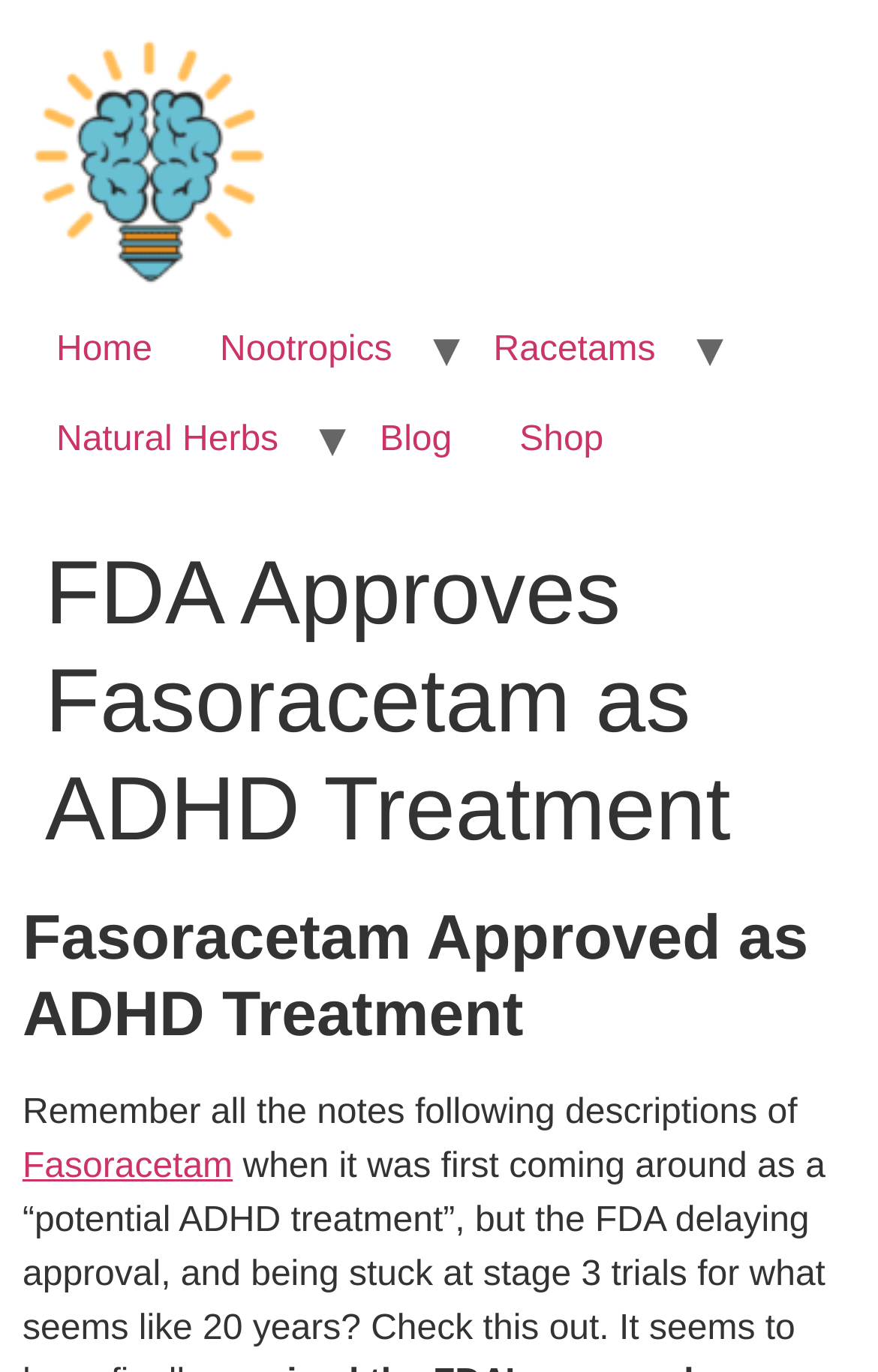Provide the bounding box coordinates for the area that should be clicked to complete the instruction: "click the logo".

[0.026, 0.026, 0.313, 0.223]